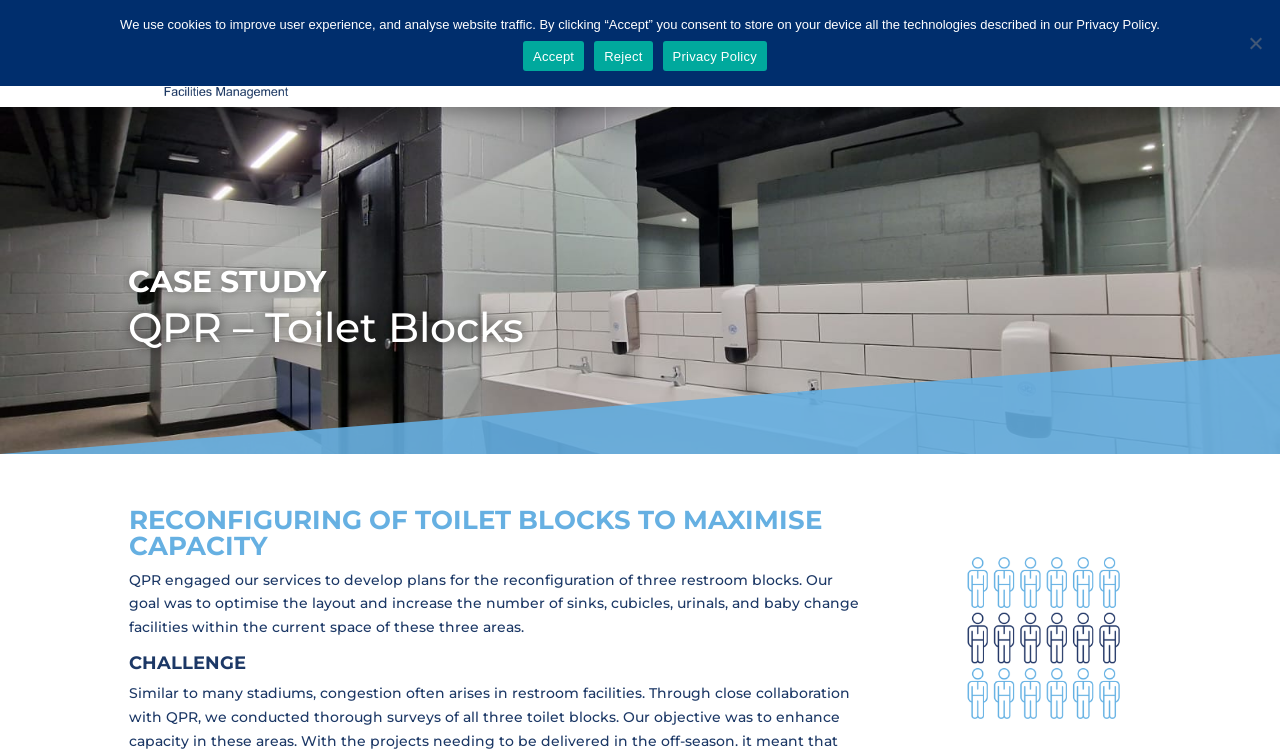How many toilet blocks were reconfigured?
Please provide a single word or phrase as the answer based on the screenshot.

Three